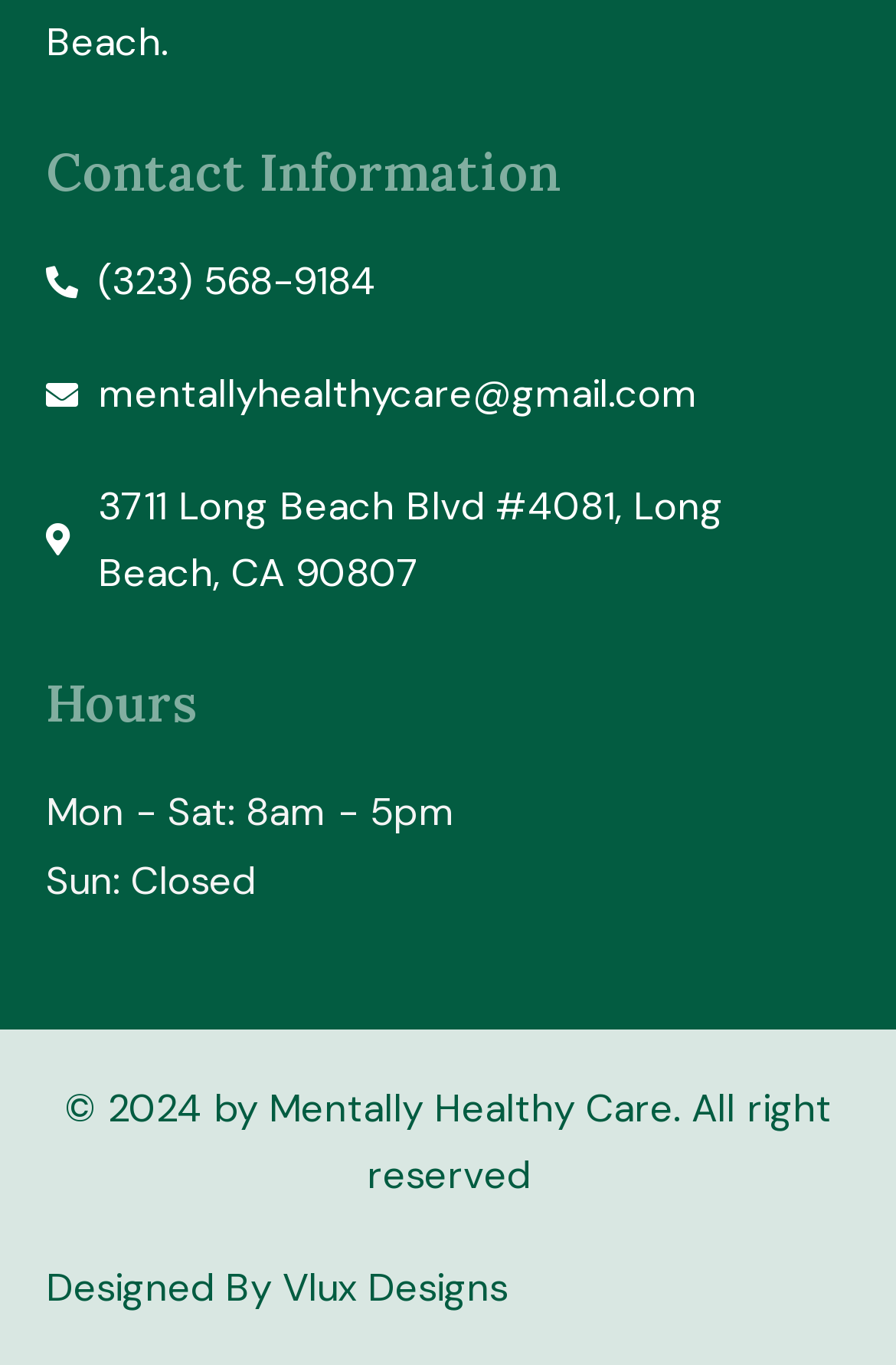Determine the bounding box for the UI element that matches this description: "Designed By Vlux Designs".

[0.051, 0.924, 0.567, 0.961]